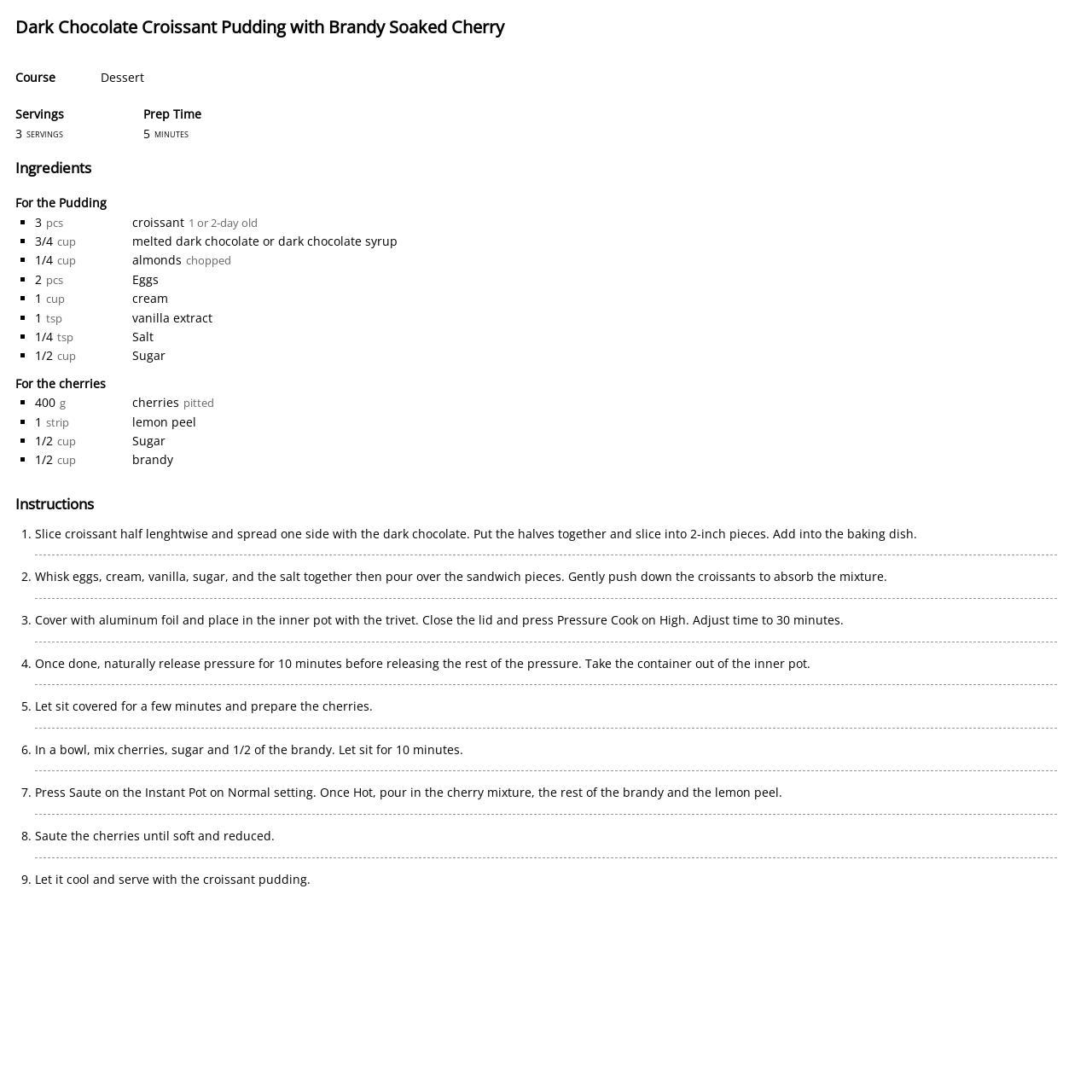Given the description of the UI element: "Dessert", predict the bounding box coordinates in the form of [left, top, right, bottom], with each value being a float between 0 and 1.

[0.092, 0.063, 0.132, 0.078]